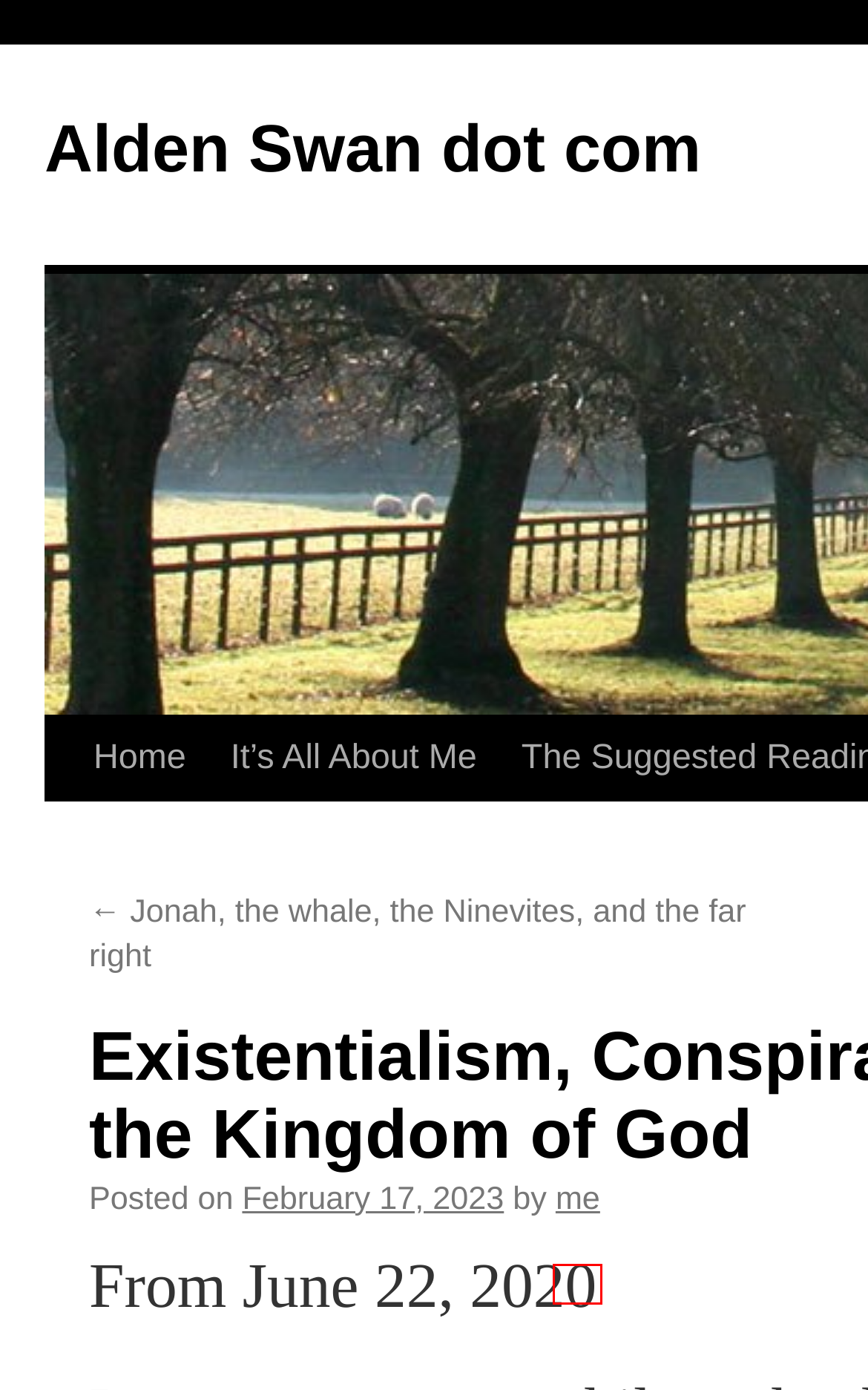Consider the screenshot of a webpage with a red bounding box around an element. Select the webpage description that best corresponds to the new page after clicking the element inside the red bounding box. Here are the candidates:
A. me | Alden Swan dot com
B. Jonah, the whale, the Ninevites, and the far right | Alden Swan dot com
C. Embracing Uncertainty | Alden Swan dot com
D. Thoughts on Tribalism | Alden Swan dot com
E. Alden Swan dot com | free speech, critical thinking, and really good coffee
F. The Suggested Reading List | Alden Swan dot com
G. Unboxing God | Alden Swan dot com
H. It’s All About Me | Alden Swan dot com

A